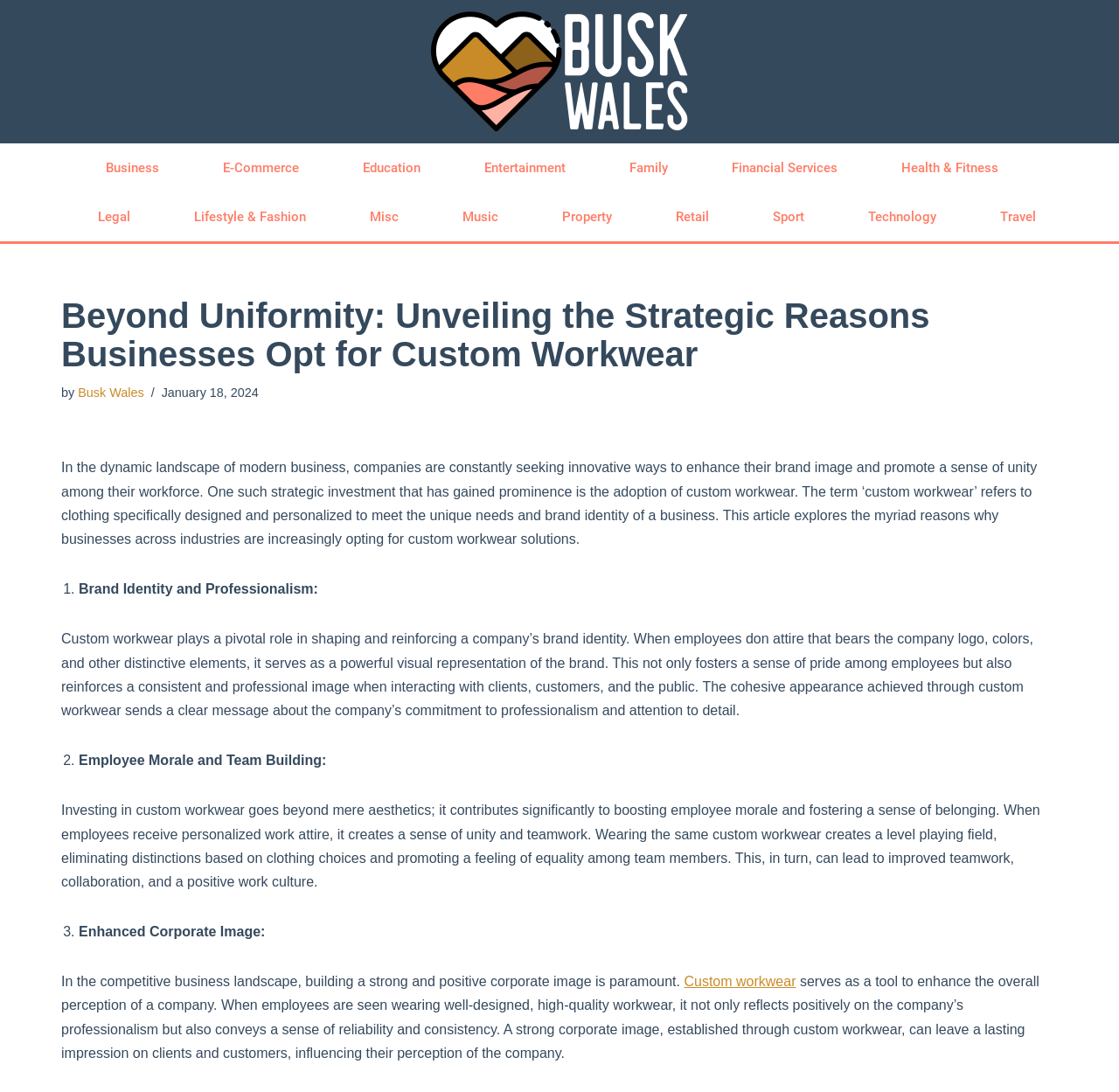Who is the author of this article?
Please provide a single word or phrase as the answer based on the screenshot.

Busk Wales